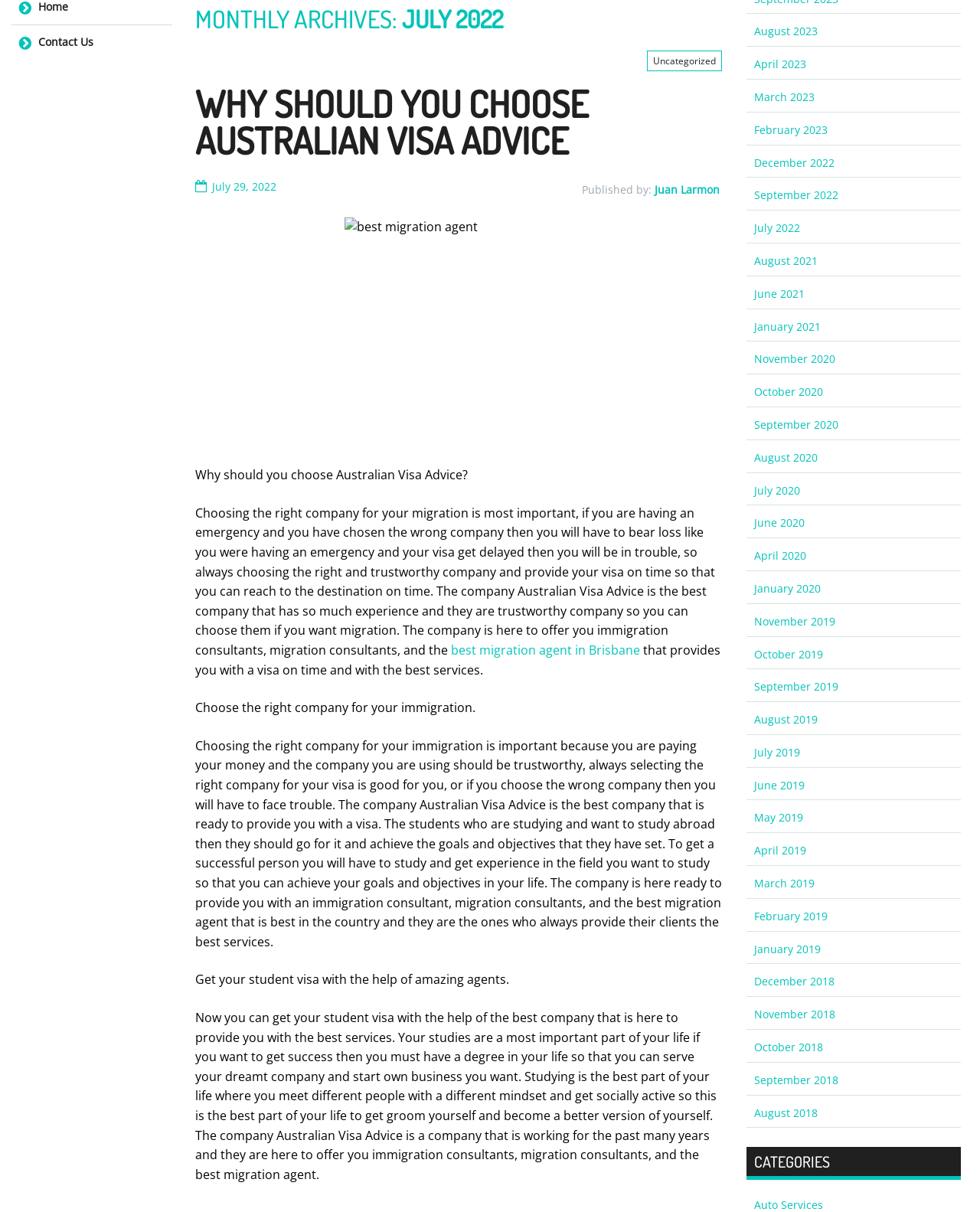Give the bounding box coordinates for the element described as: "Chrome".

None